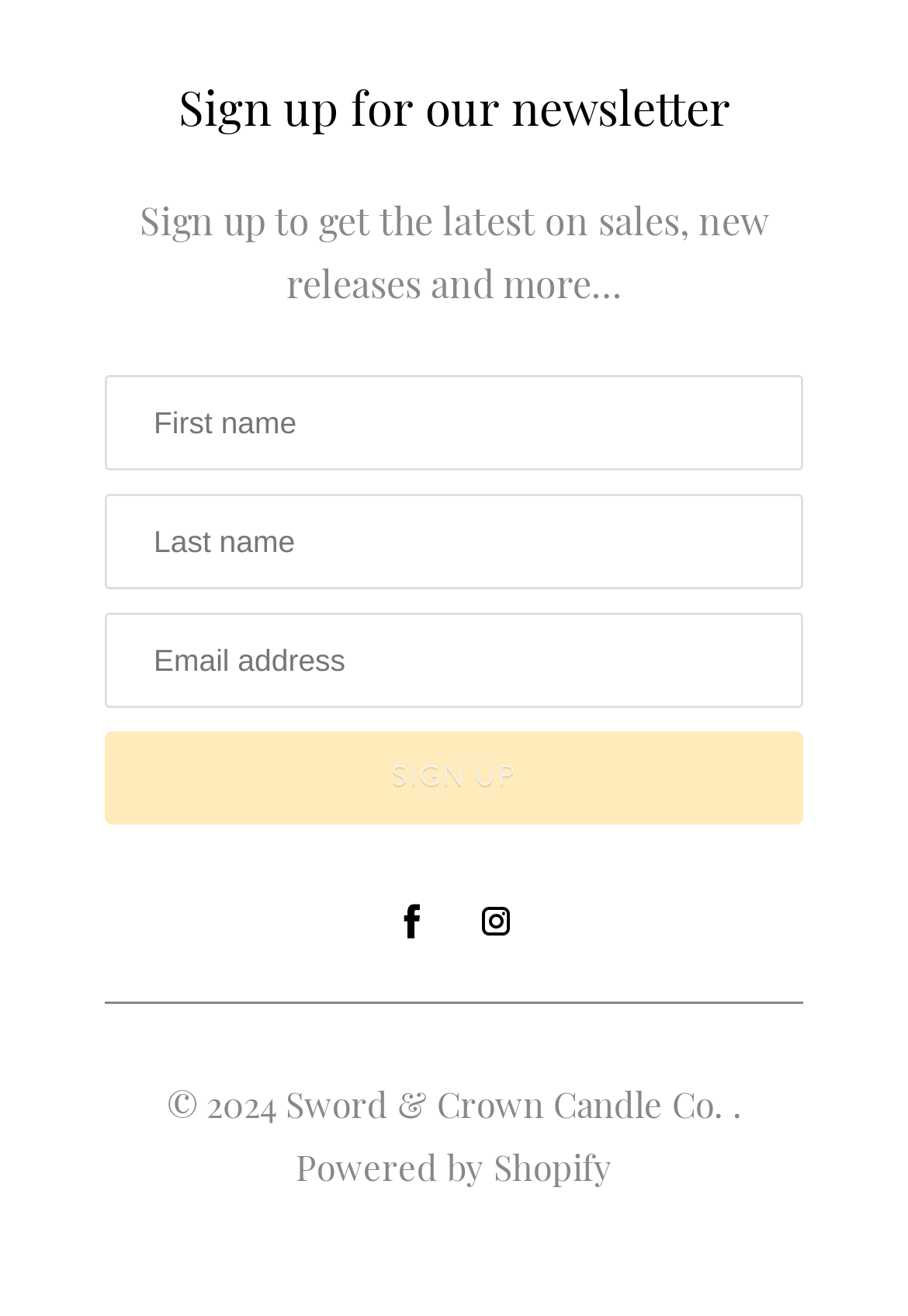Respond to the following query with just one word or a short phrase: 
What is the text on the sign-up button?

SIGN UP